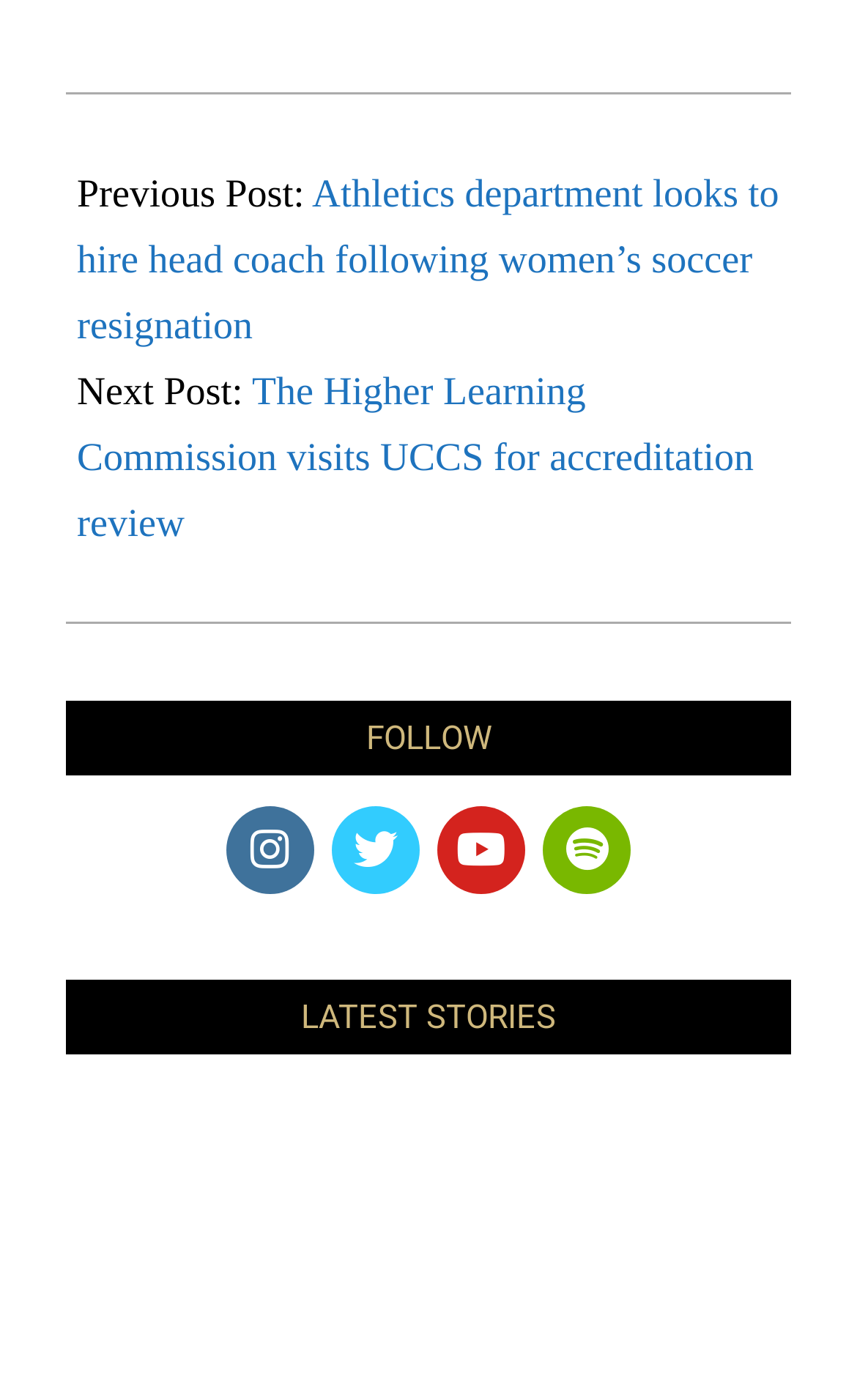How many posts are shown on this page?
Give a detailed explanation using the information visible in the image.

There are two posts shown on this page, which are the previous post and the next post, each with a title and a link to the article.